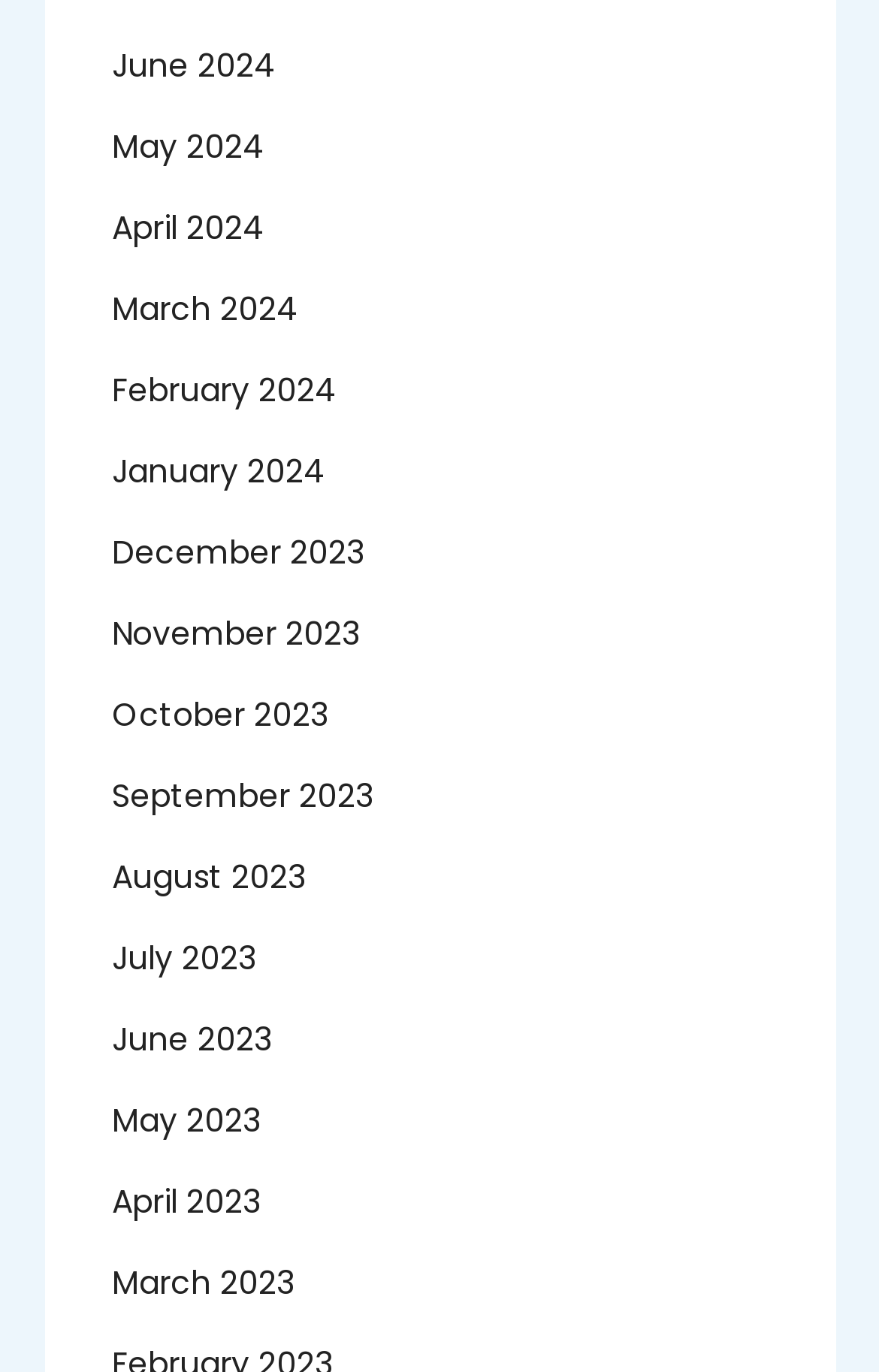Please identify the bounding box coordinates of the clickable region that I should interact with to perform the following instruction: "check March 2024". The coordinates should be expressed as four float numbers between 0 and 1, i.e., [left, top, right, bottom].

[0.127, 0.203, 0.34, 0.246]